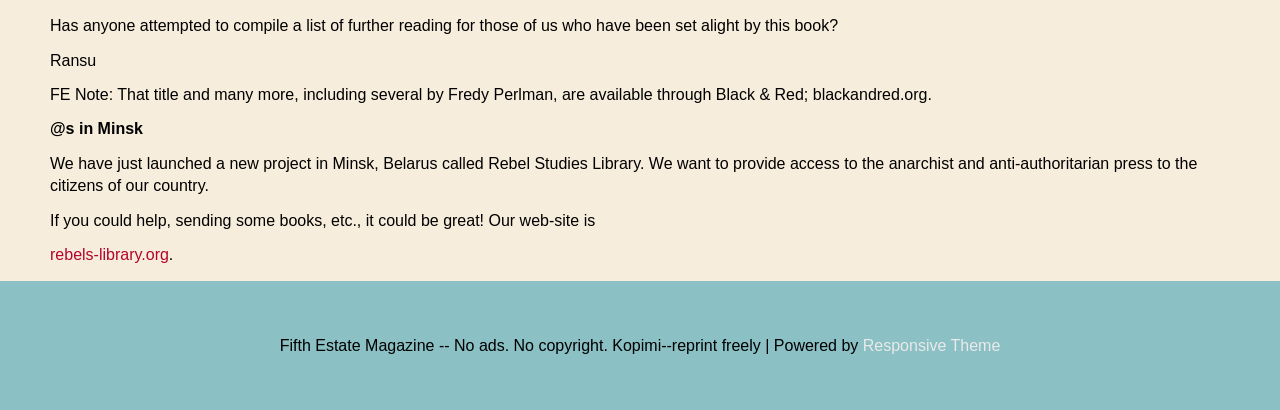What is the theme of the website?
Based on the screenshot, answer the question with a single word or phrase.

Responsive Theme